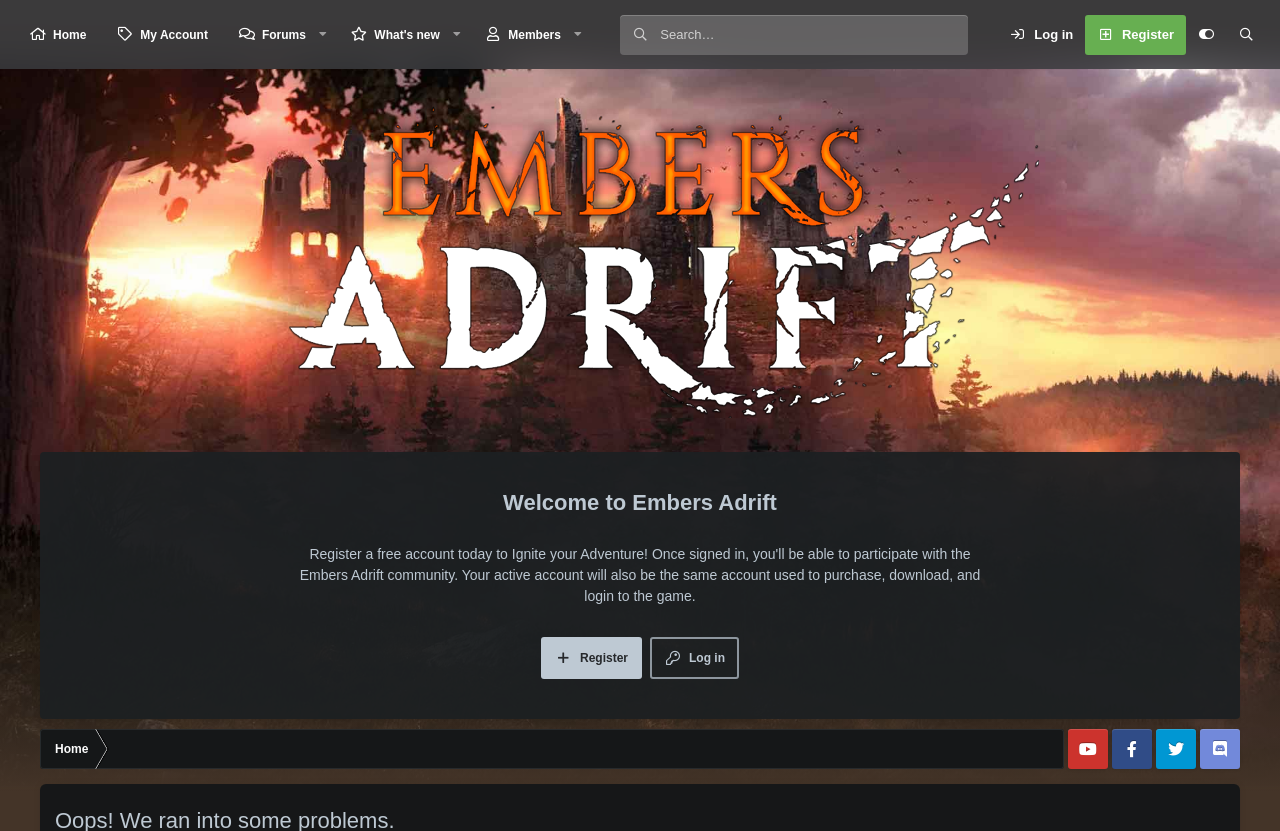Please find the main title text of this webpage.

Oops! We ran into some problems.